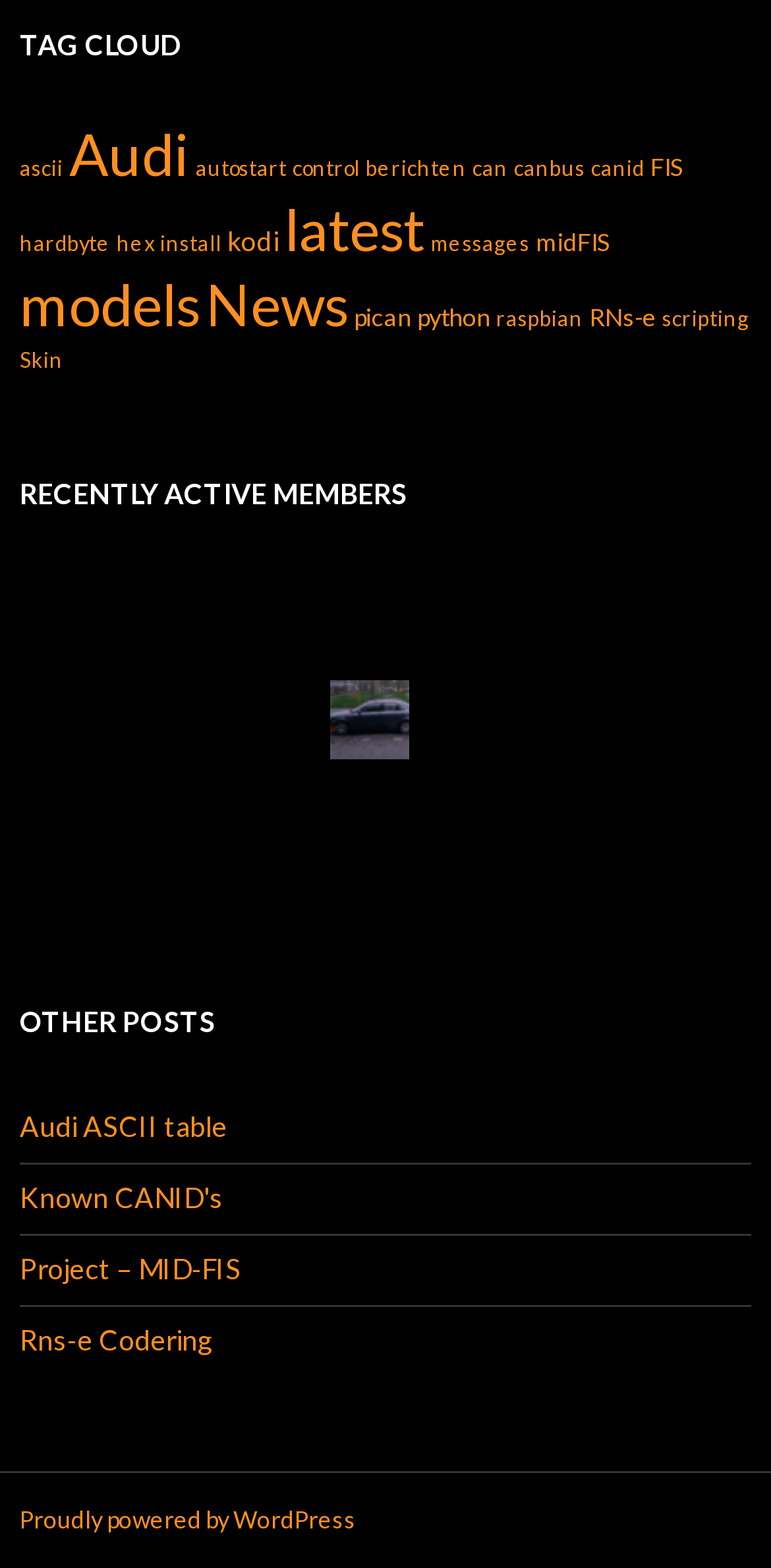Analyze the image and give a detailed response to the question:
How many links are under the 'OTHER POSTS' heading?

There are 4 links under the 'OTHER POSTS' heading, which is located at the bottom of the webpage with a bounding box coordinate of [0.026, 0.637, 0.974, 0.668].